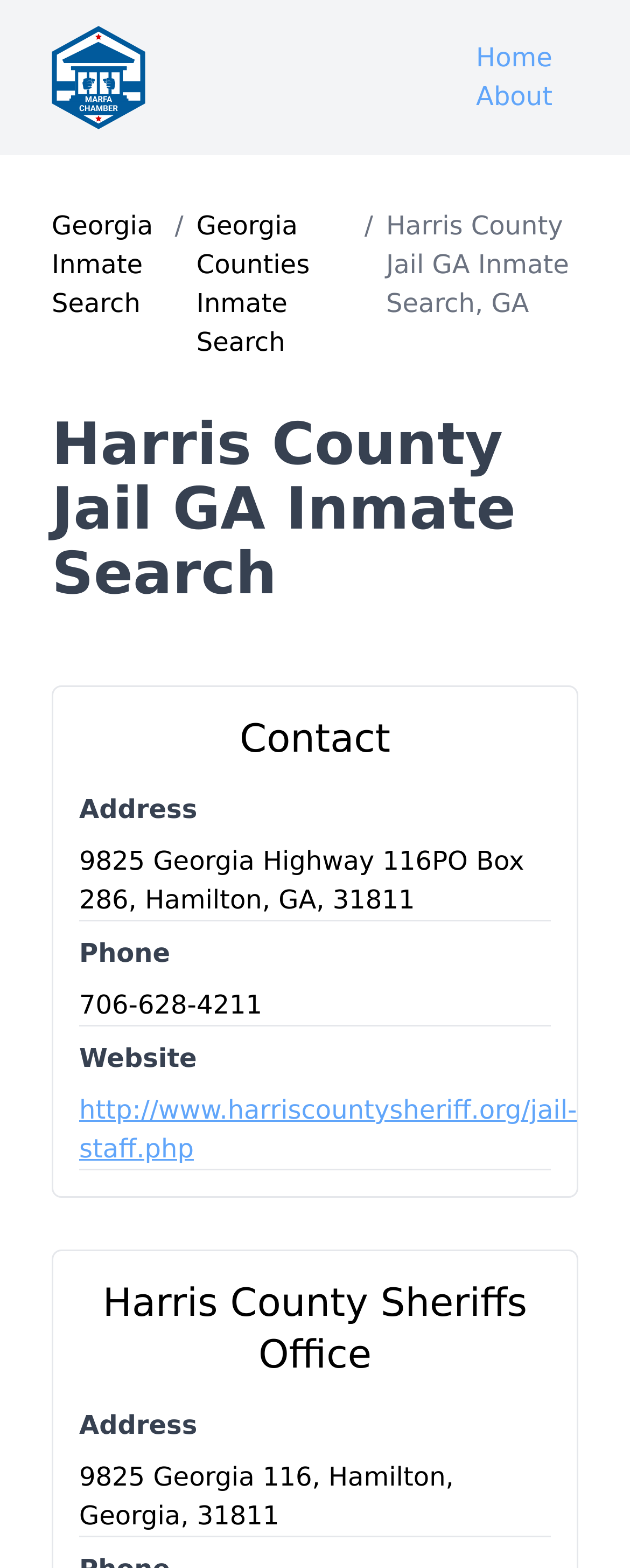What is the phone number of Harris County Jail GA?
Using the details from the image, give an elaborate explanation to answer the question.

I found the phone number by looking at the 'Contact' section of the webpage, where it lists the address, phone number, and website of the Harris County Jail GA. The phone number is listed as 706-628-4211.